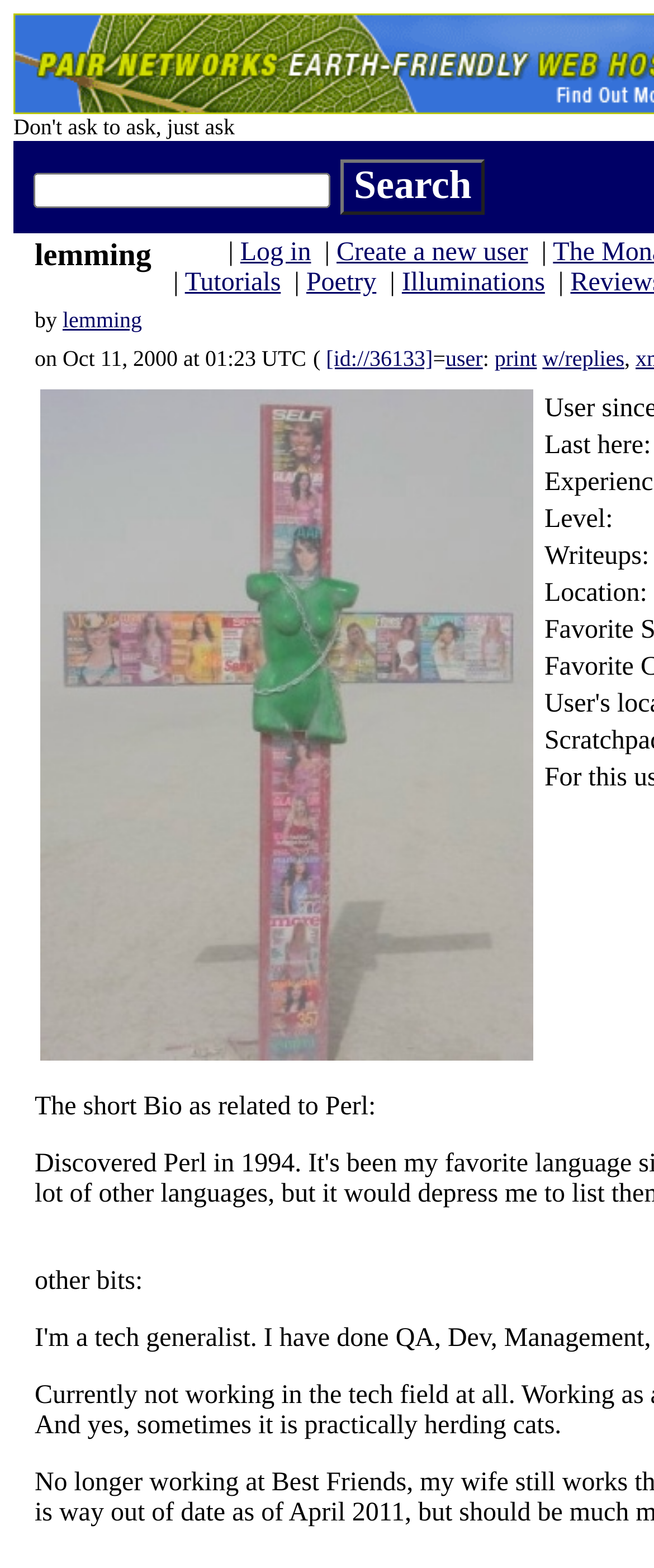Give a full account of the webpage's elements and their arrangement.

The webpage appears to be a personal profile or user page, with a focus on the username "lemming". At the top, there is a search bar with a textbox and a "Search" button to the right. Below this, there is a table cell containing the username "lemming" in a heading, followed by a link to the same username. 

To the right of the username, there are several links, including "Log in", "Create a new user", "Tutorials", "Poetry", and "Illuminations". Further to the right, there are additional links, including "[id://36133]", "user", "print", and "w/replies", separated by commas. 

Below these links, there is a large image taking up most of the width of the page, labeled as "lemming's user image". 

At the bottom of the page, there are two blocks of text. The first describes a short bio related to Perl, while the second is labeled "other bits:".